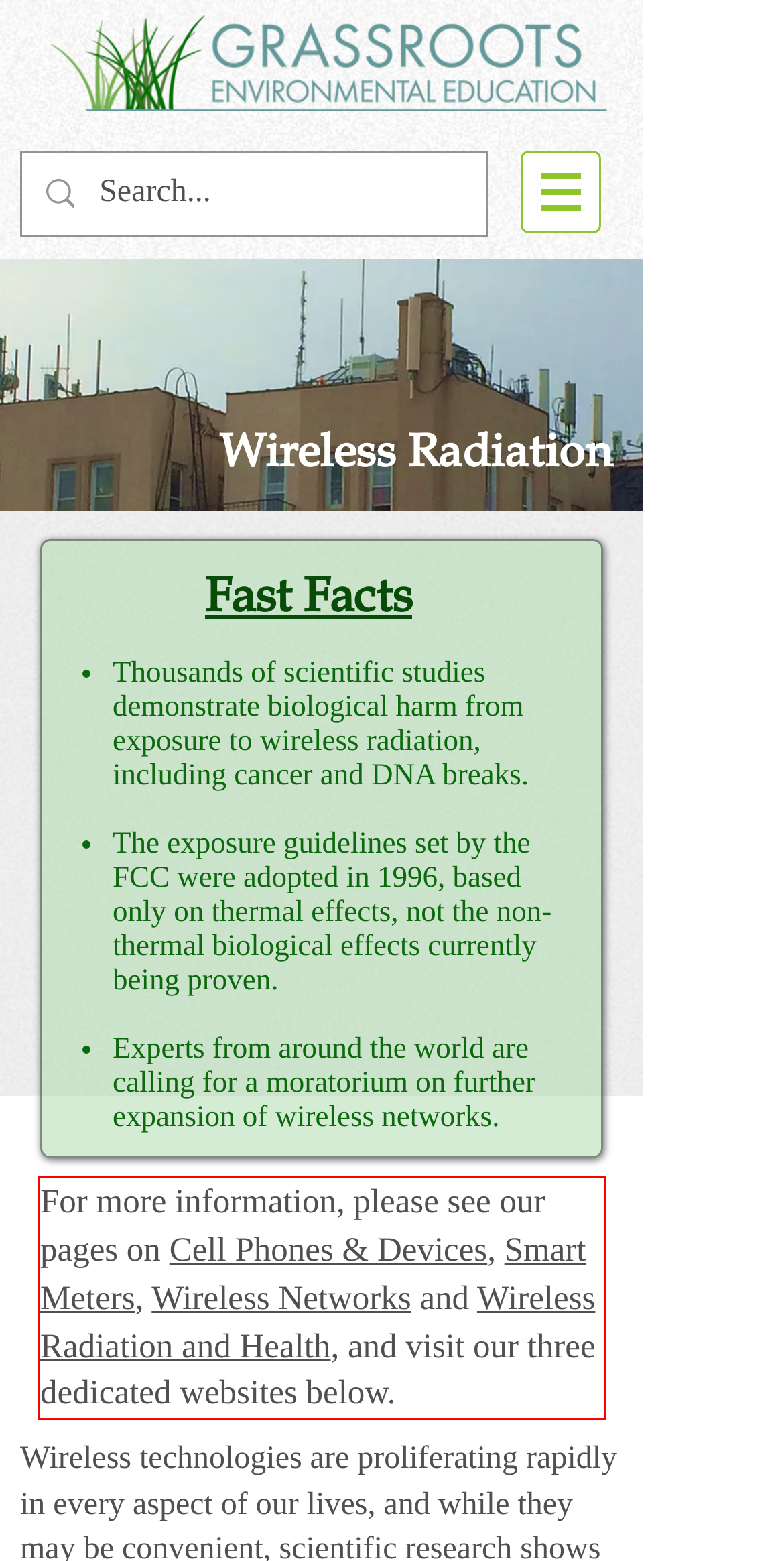Given a webpage screenshot, locate the red bounding box and extract the text content found inside it.

For more information, please see our pages on Cell Phones & Devices, Smart Meters, Wireless Networks and Wireless Radiation and Health, and visit our three dedicated websites below.